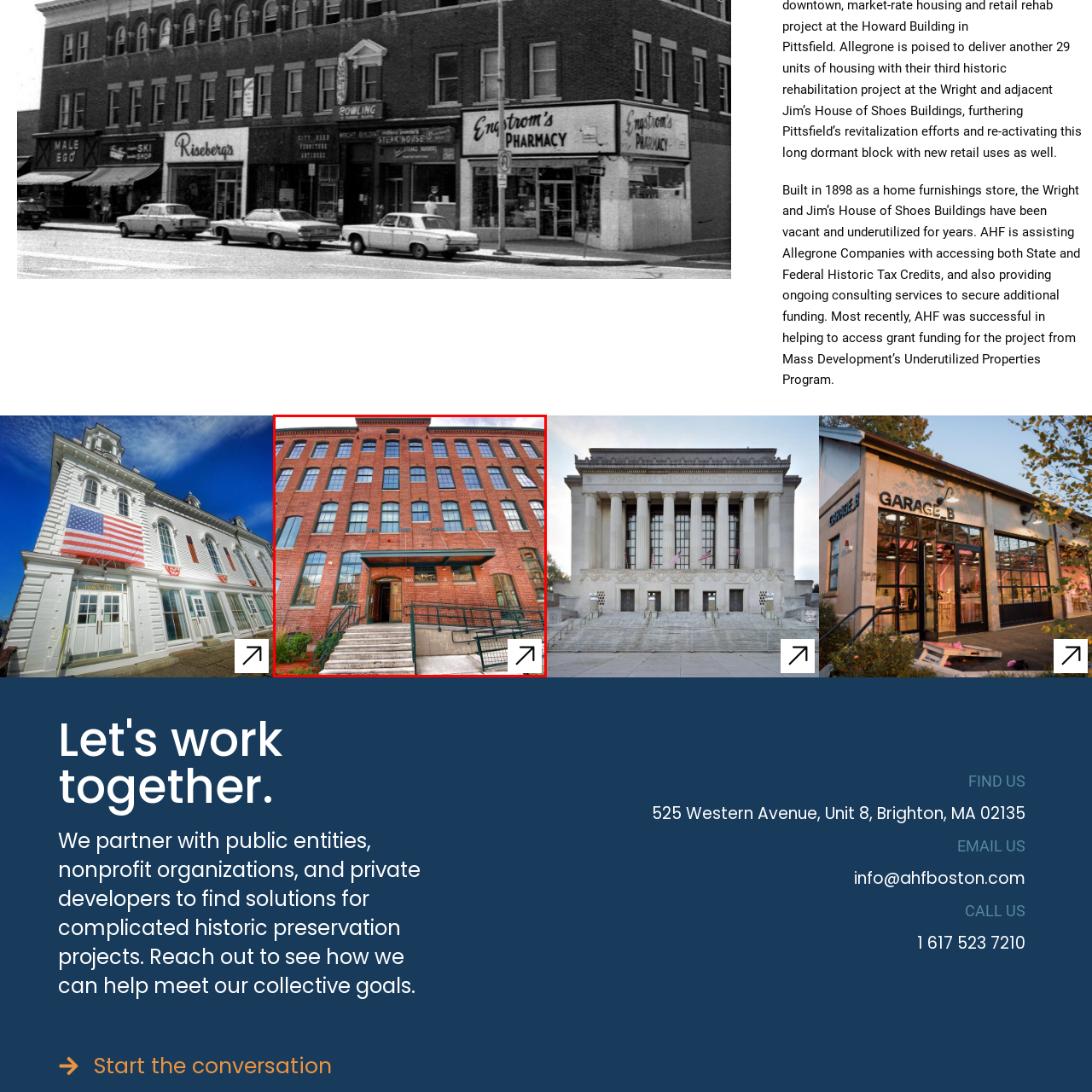In what year was the building originally built?
Look at the image highlighted within the red bounding box and provide a detailed answer to the question.

The caption provides the specific year, 1898, when the building was originally constructed, reflecting its classic industrial style typical of the late 19th century.